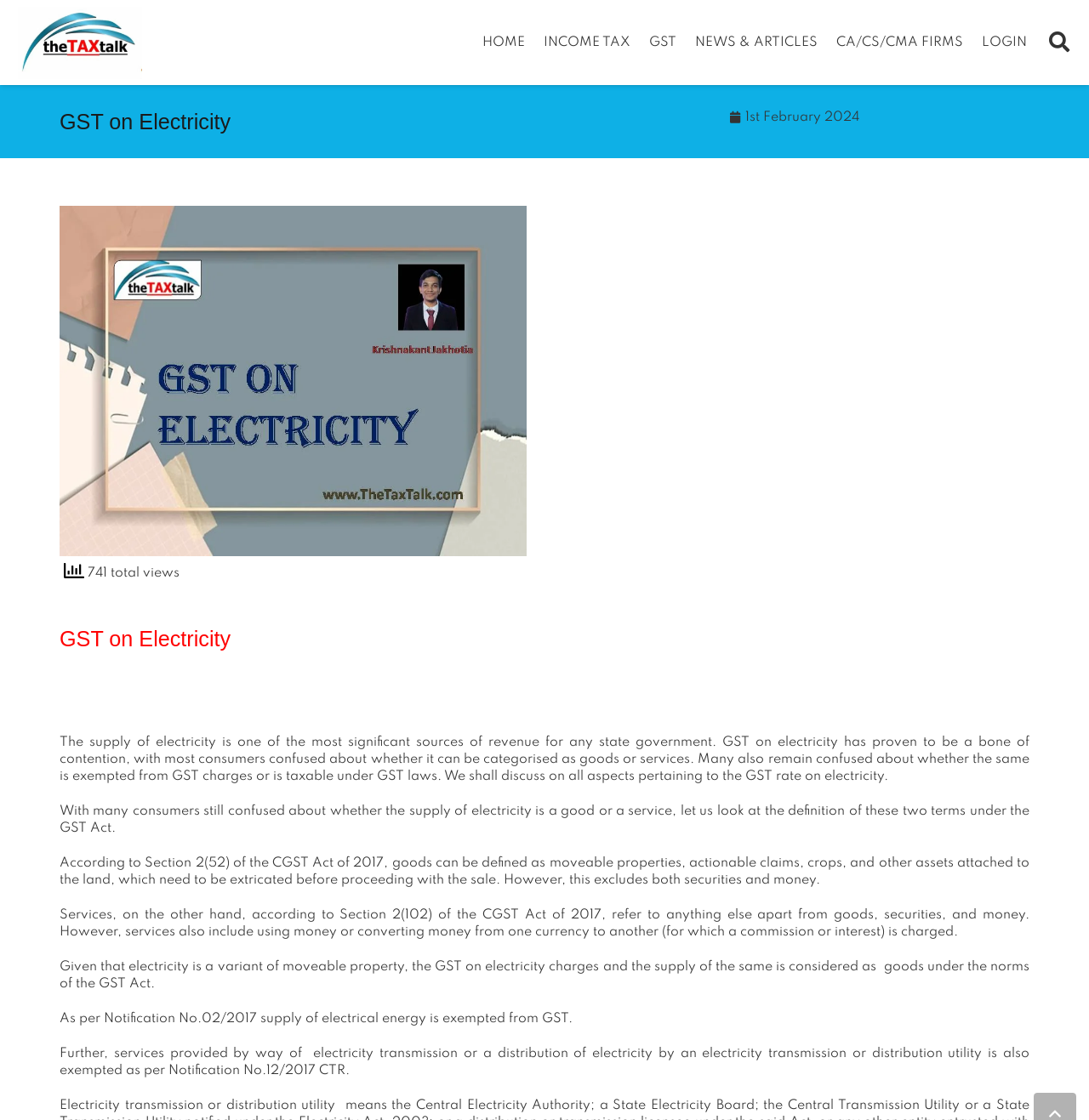Bounding box coordinates are to be given in the format (top-left x, top-left y, bottom-right x, bottom-right y). All values must be floating point numbers between 0 and 1. Provide the bounding box coordinate for the UI element described as: aria-label="Search"

[0.952, 0.023, 0.993, 0.053]